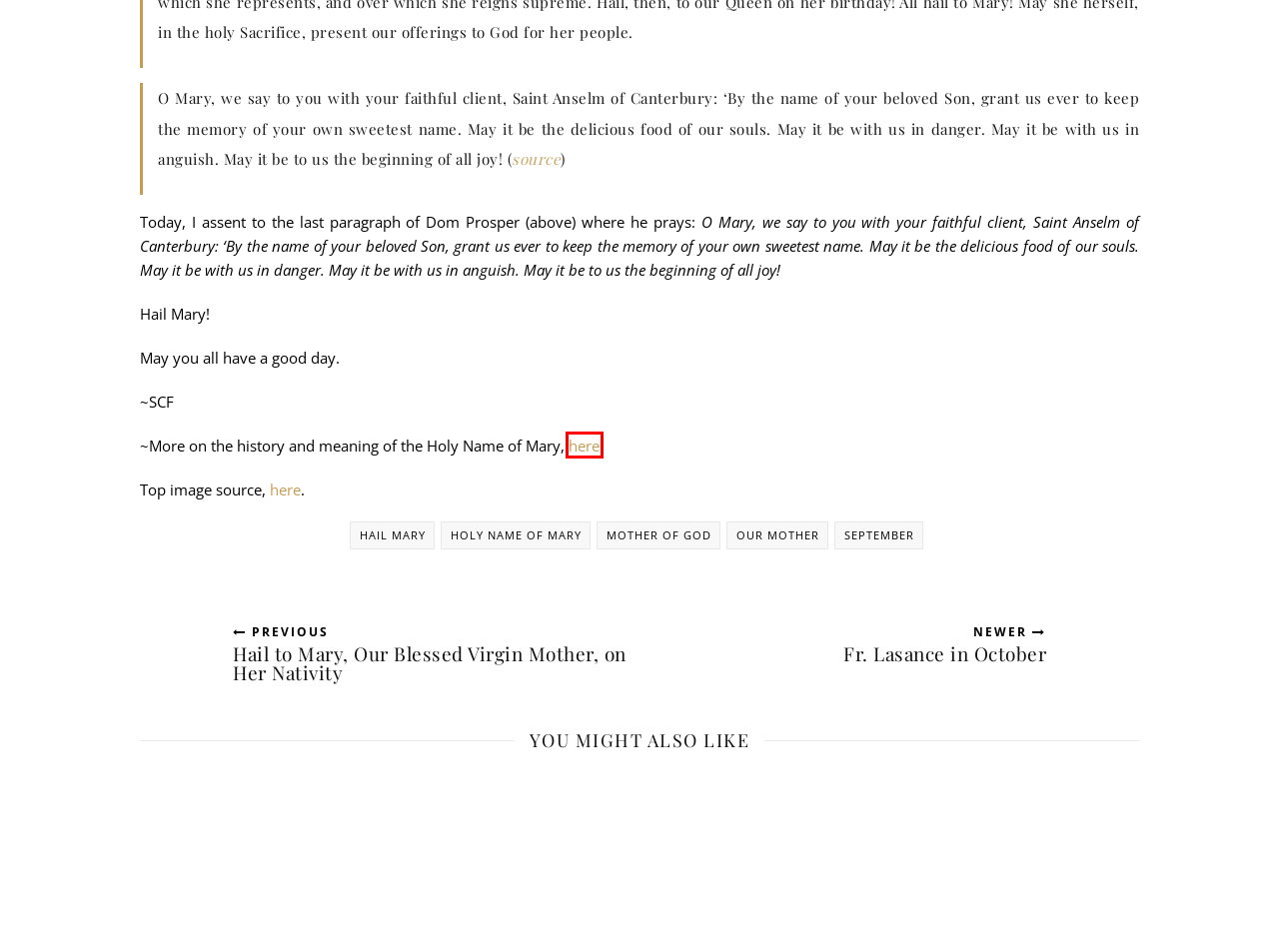Given a screenshot of a webpage with a red bounding box highlighting a UI element, determine which webpage description best matches the new webpage that appears after clicking the highlighted element. Here are the candidates:
A. Our Mother – The Marian Room
B. Holy Name of Mary – The Marian Room
C. On the History and Meaning of the Holy Name of Mary – The Marian Room
D. Hail Mary – The Marian Room
E. Mother of God – The Marian Room
F. Fr. Lasance in October – The Marian Room
G. September – The Marian Room
H. Hail to Mary, Our Blessed Virgin Mother, on Her Nativity – The Marian Room

C